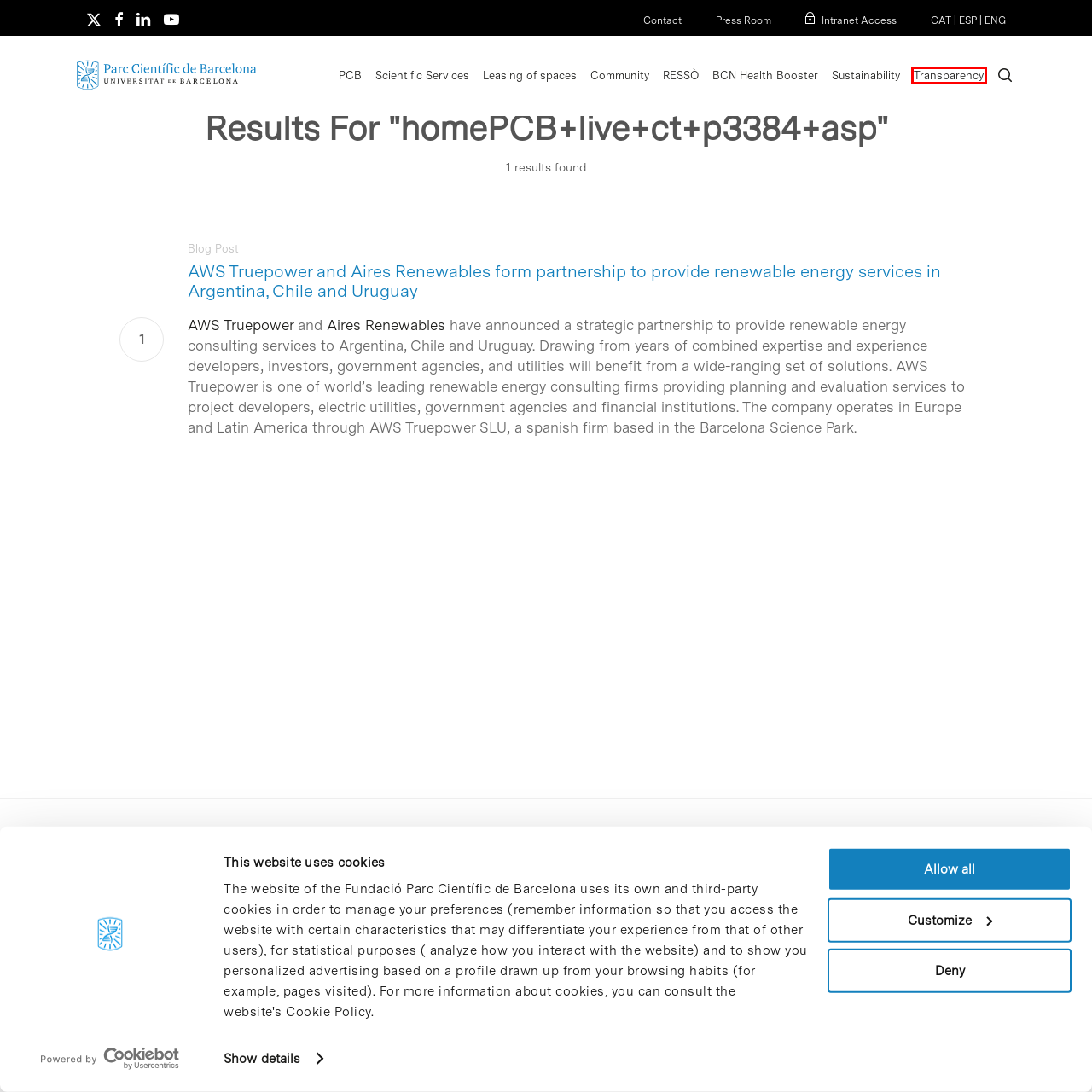You are given a screenshot of a webpage with a red rectangle bounding box. Choose the best webpage description that matches the new webpage after clicking the element in the bounding box. Here are the candidates:
A. Community - Parc Científic de Barcelona
B. Cookies Policy - Parc Científic de Barcelona
C. Cookie Consent Solution by Cookiebot™ | Start Your Free Trial
D. Transparency - Parc Científic de Barcelona
E. Scientific Services - Parc Científic de Barcelona
F. Renewables | UL Solutions
G. Sustainability - Parc Científic de Barcelona
H. BCN Health Booster - Parc Científic de Barcelona

D